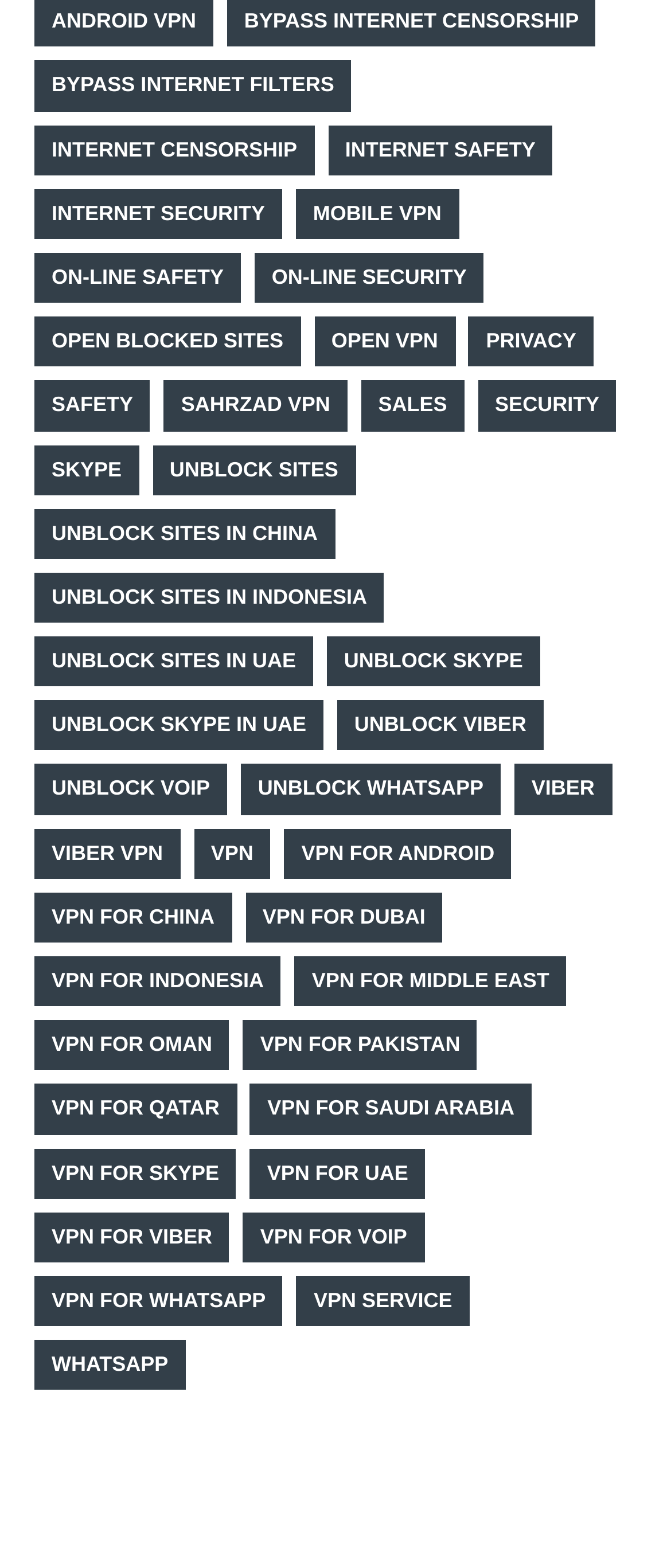What is the tone of this webpage?
Refer to the image and offer an in-depth and detailed answer to the question.

The webpage appears to be informative, as it provides a list of links related to VPN and internet security, without any emotional or persuasive language, indicating that the tone is neutral and informative.